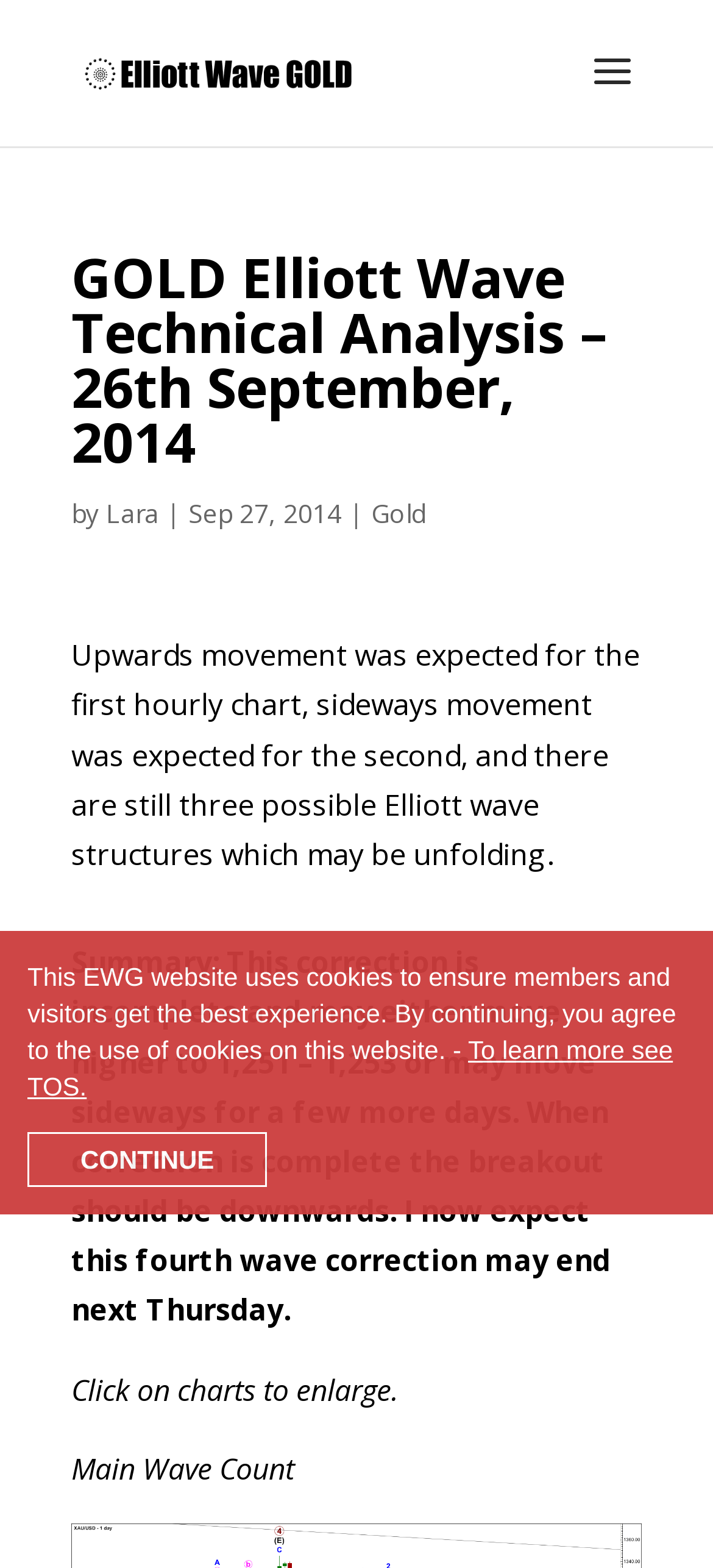What is the expected duration of the sideways movement?
Kindly offer a comprehensive and detailed response to the question.

According to the summary, 'sideways movement was expected for a few more days.' This indicates that the expected duration of the sideways movement is a few more days.